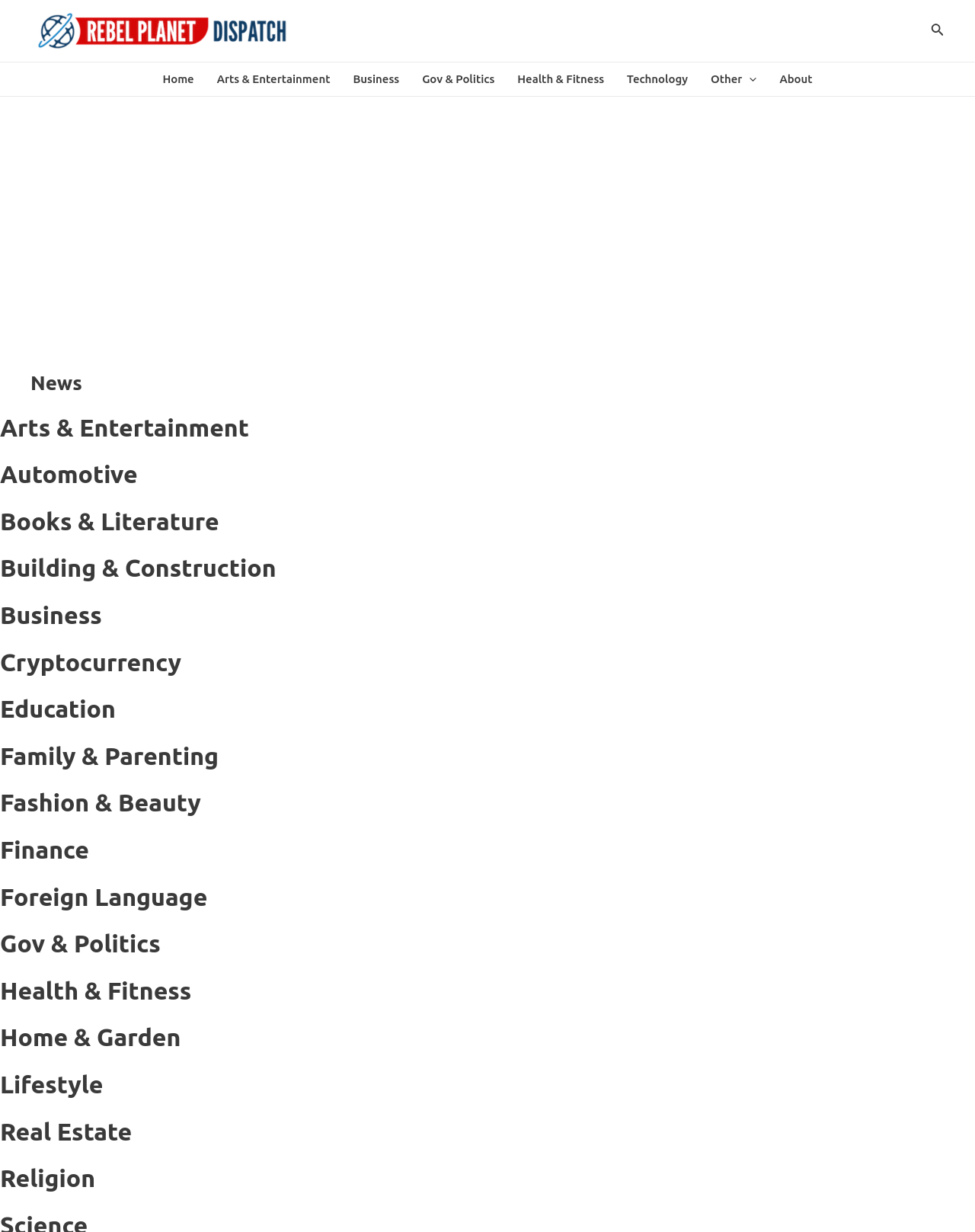Provide a one-word or short-phrase response to the question:
What is the category of the news section?

Multiple